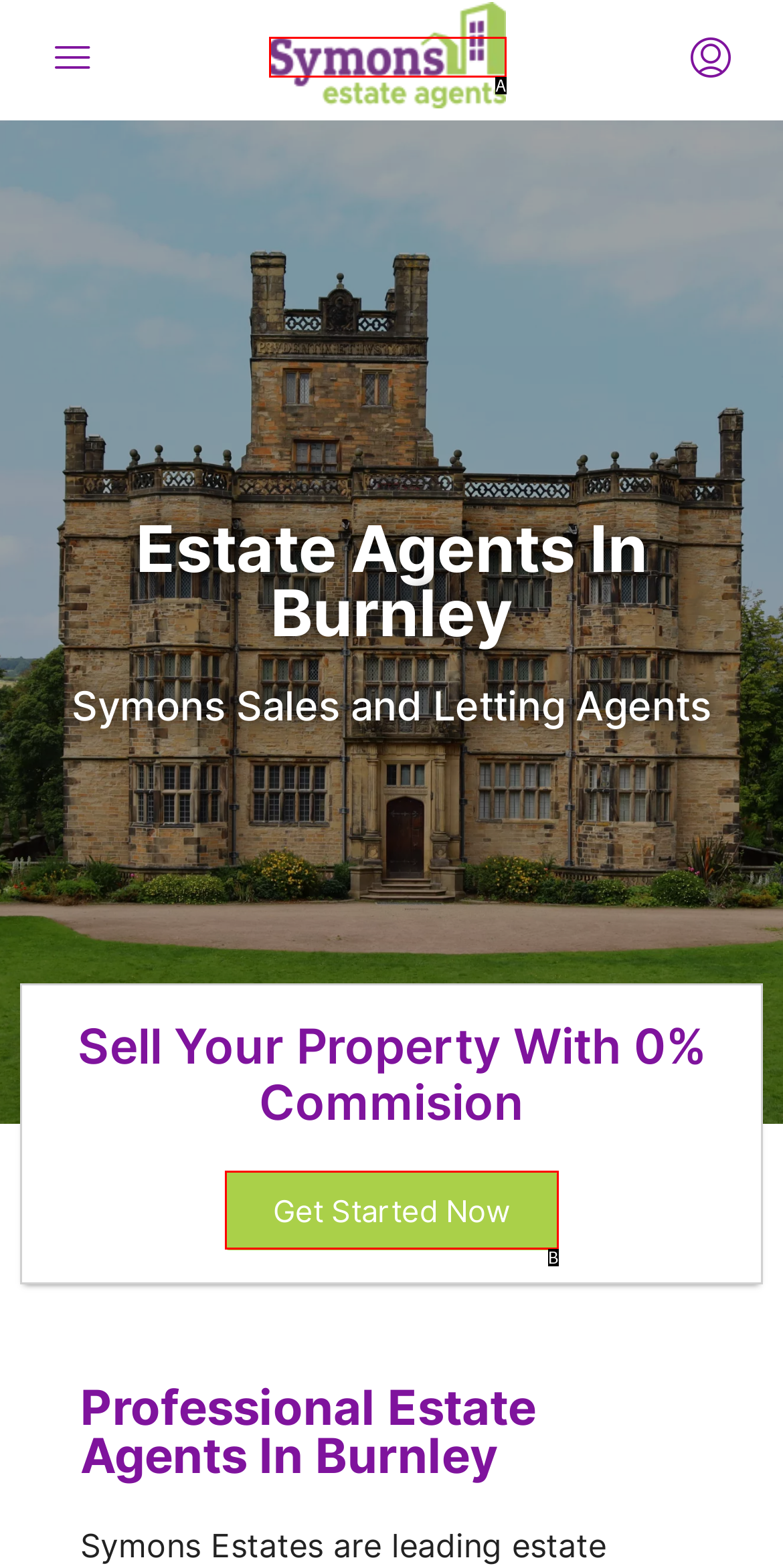Tell me which one HTML element best matches the description: Get Started Now
Answer with the option's letter from the given choices directly.

B